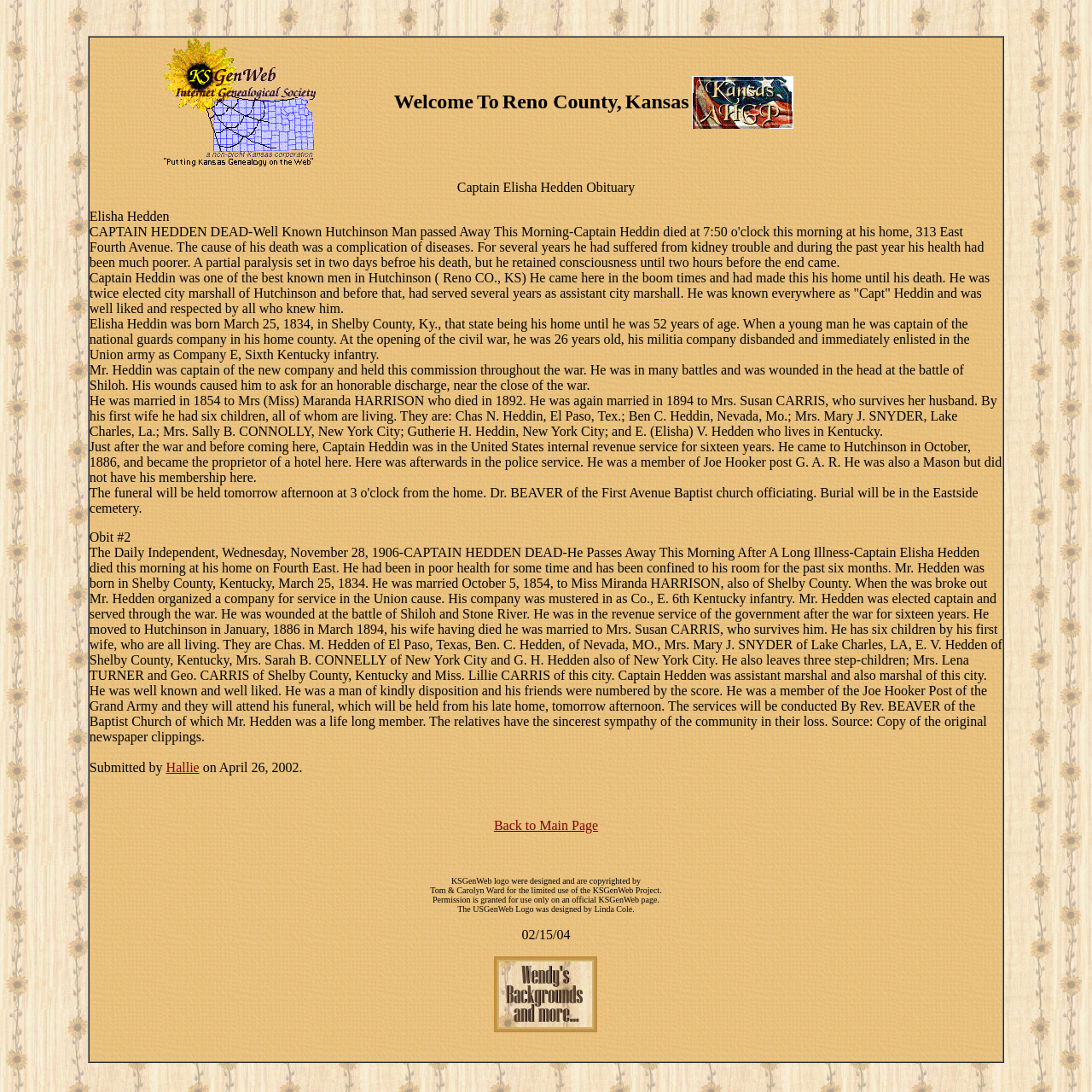For the given element description Back to Main Page, determine the bounding box coordinates of the UI element. The coordinates should follow the format (top-left x, top-left y, bottom-right x, bottom-right y) and be within the range of 0 to 1.

[0.452, 0.749, 0.548, 0.762]